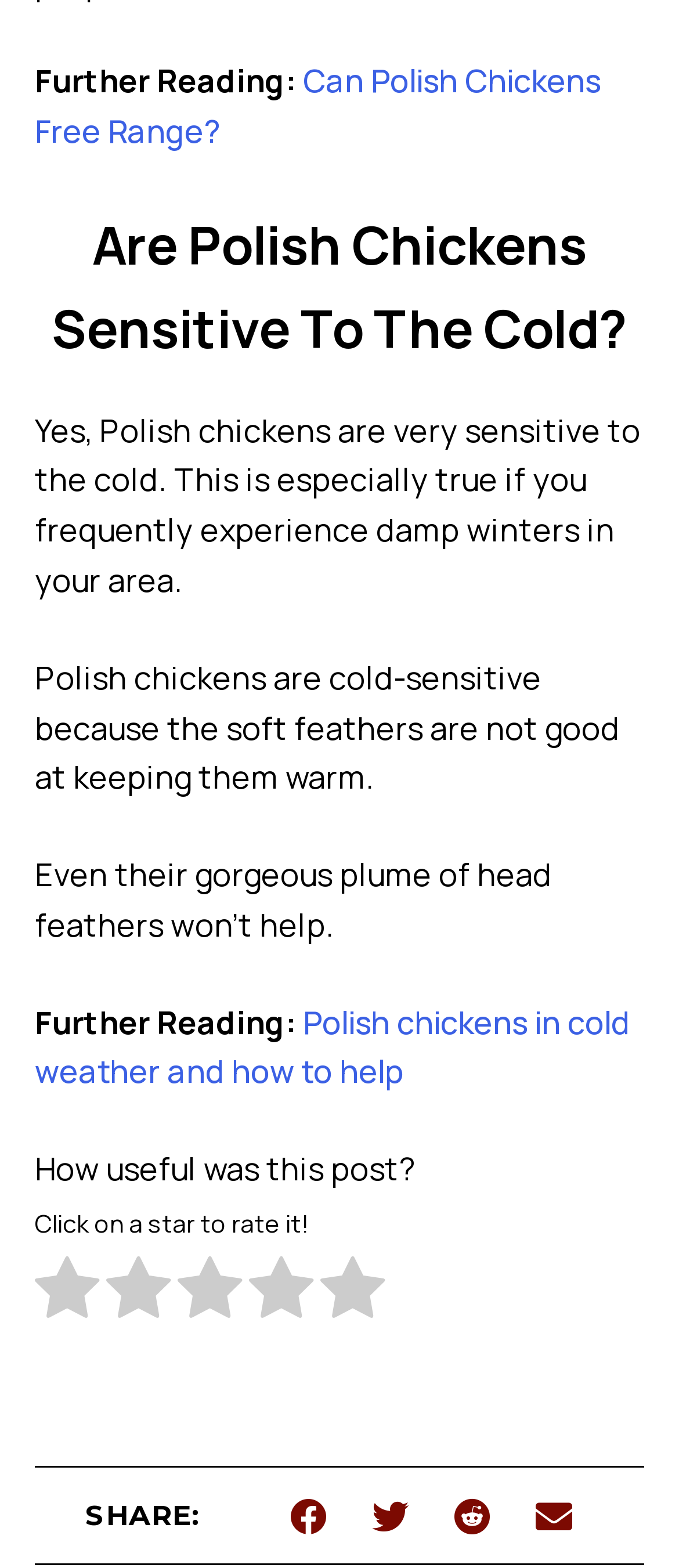Identify the bounding box of the UI element that matches this description: "aria-label="Share on facebook"".

[0.419, 0.953, 0.488, 0.983]